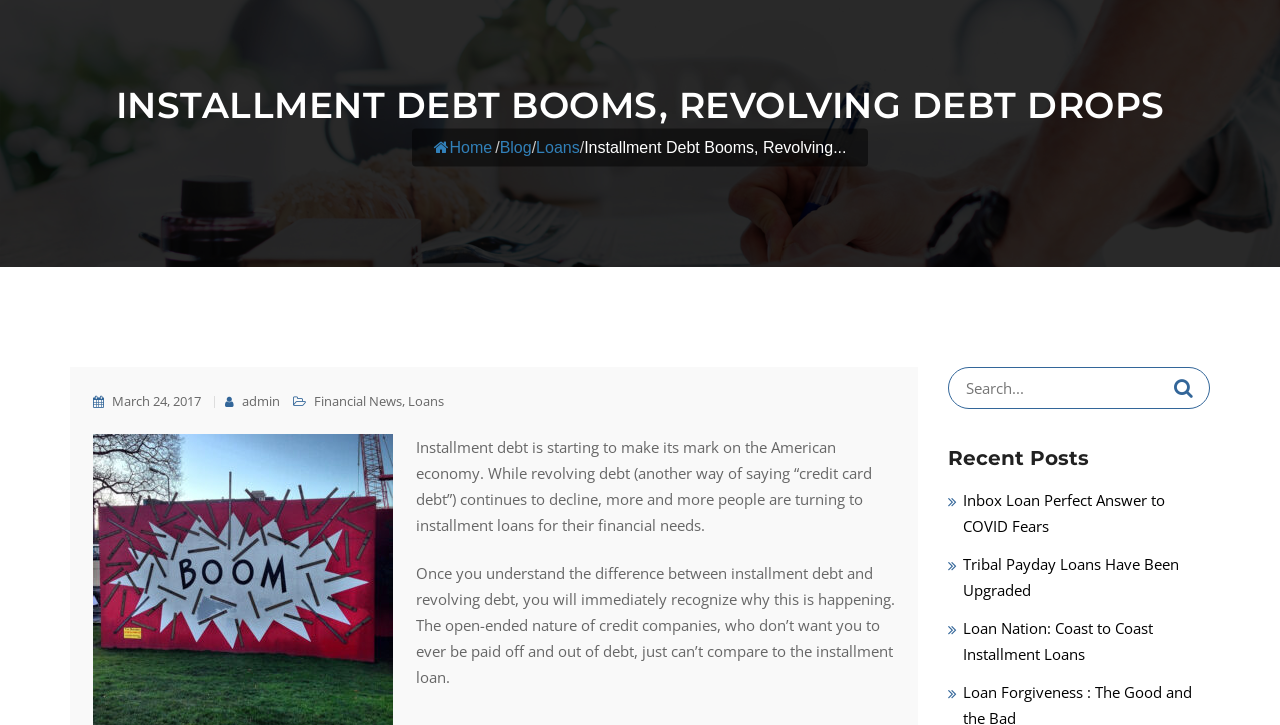Determine the bounding box coordinates of the clickable region to follow the instruction: "Read the Recent Posts".

[0.74, 0.612, 0.945, 0.651]